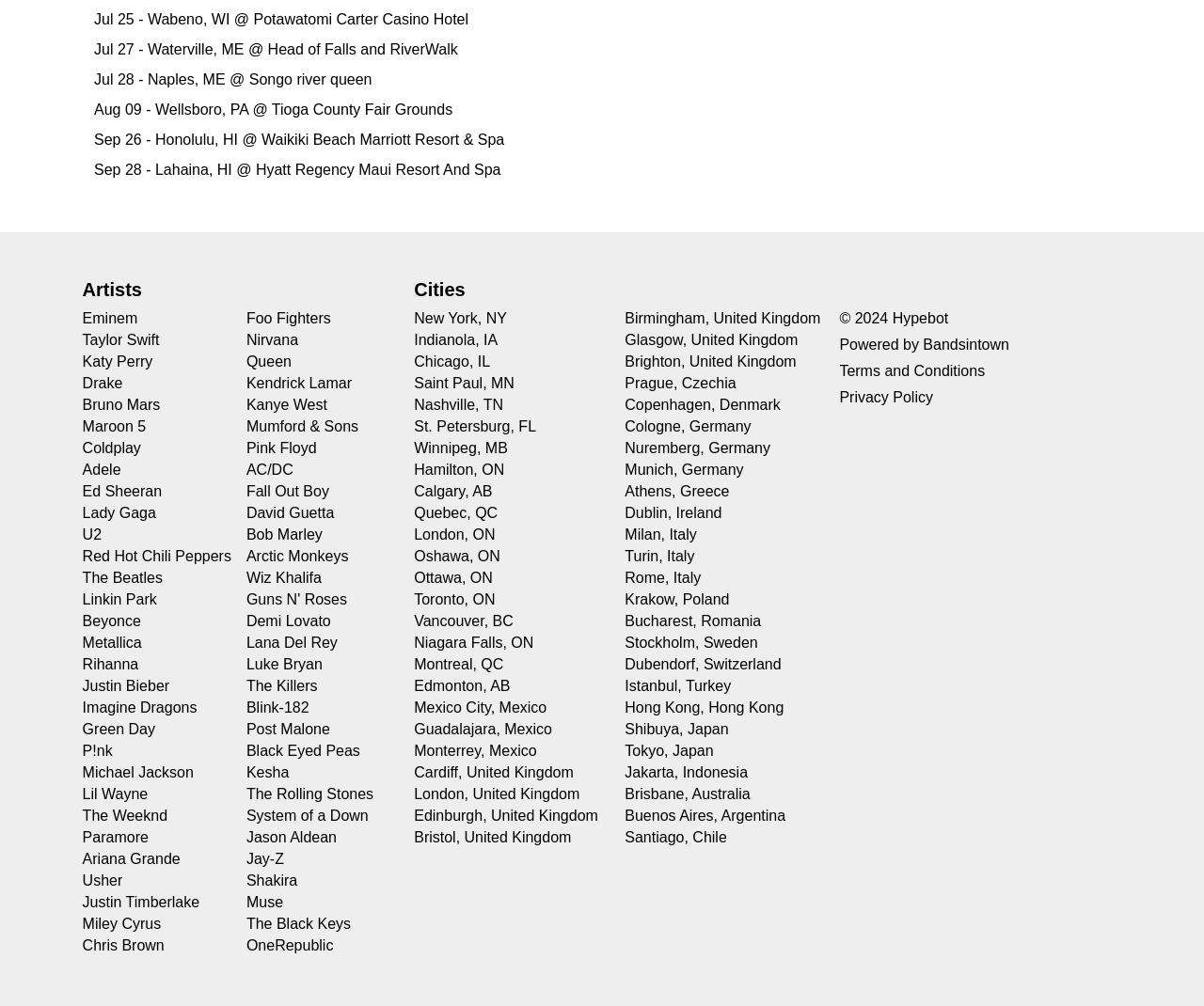What is the format of the dates listed on the webpage?
Please provide a detailed and comprehensive answer to the question.

The dates listed on the webpage follow a consistent format of 'Month Day - Location', such as 'Jul 25 - Wabeno, WI @ Potawatomi Carter Casino Hotel'. This format suggests that the webpage is listing specific events or concerts with their corresponding dates and locations.